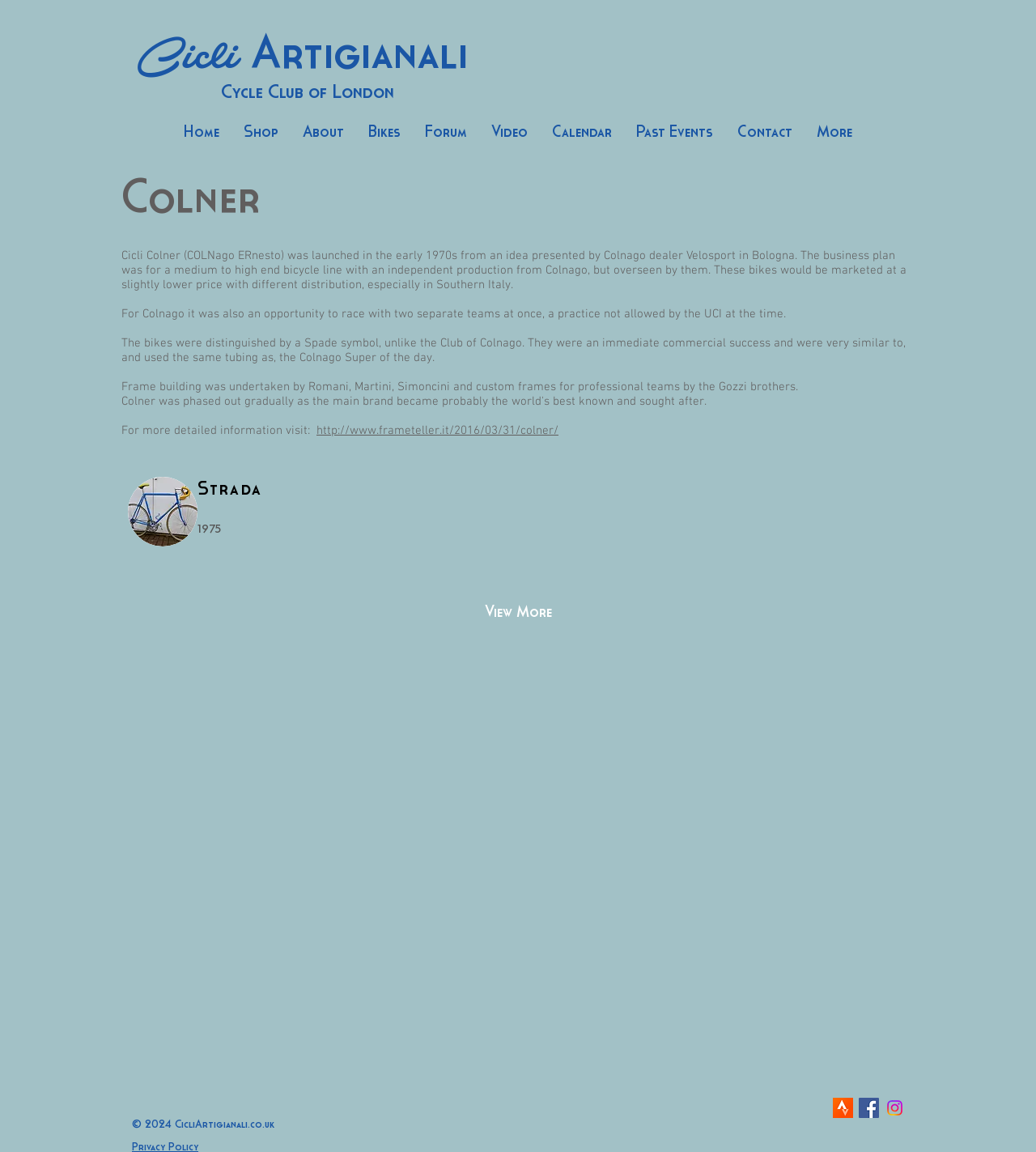From the webpage screenshot, identify the region described by aria-label="Facebook Social Icon". Provide the bounding box coordinates as (top-left x, top-left y, bottom-right x, bottom-right y), with each value being a floating point number between 0 and 1.

[0.829, 0.953, 0.848, 0.97]